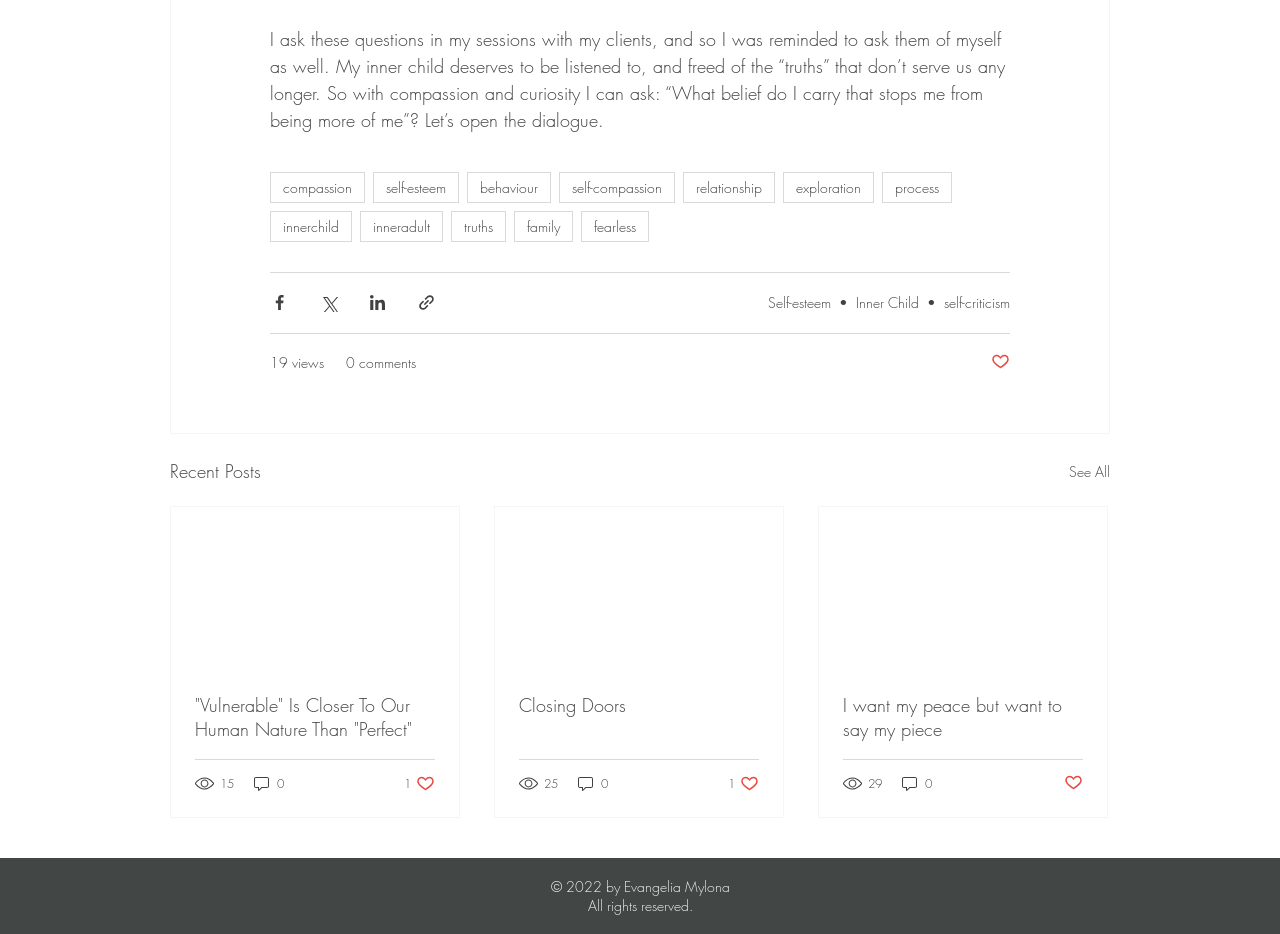Answer with a single word or phrase: 
What is the author's name?

Evangelia Mylona